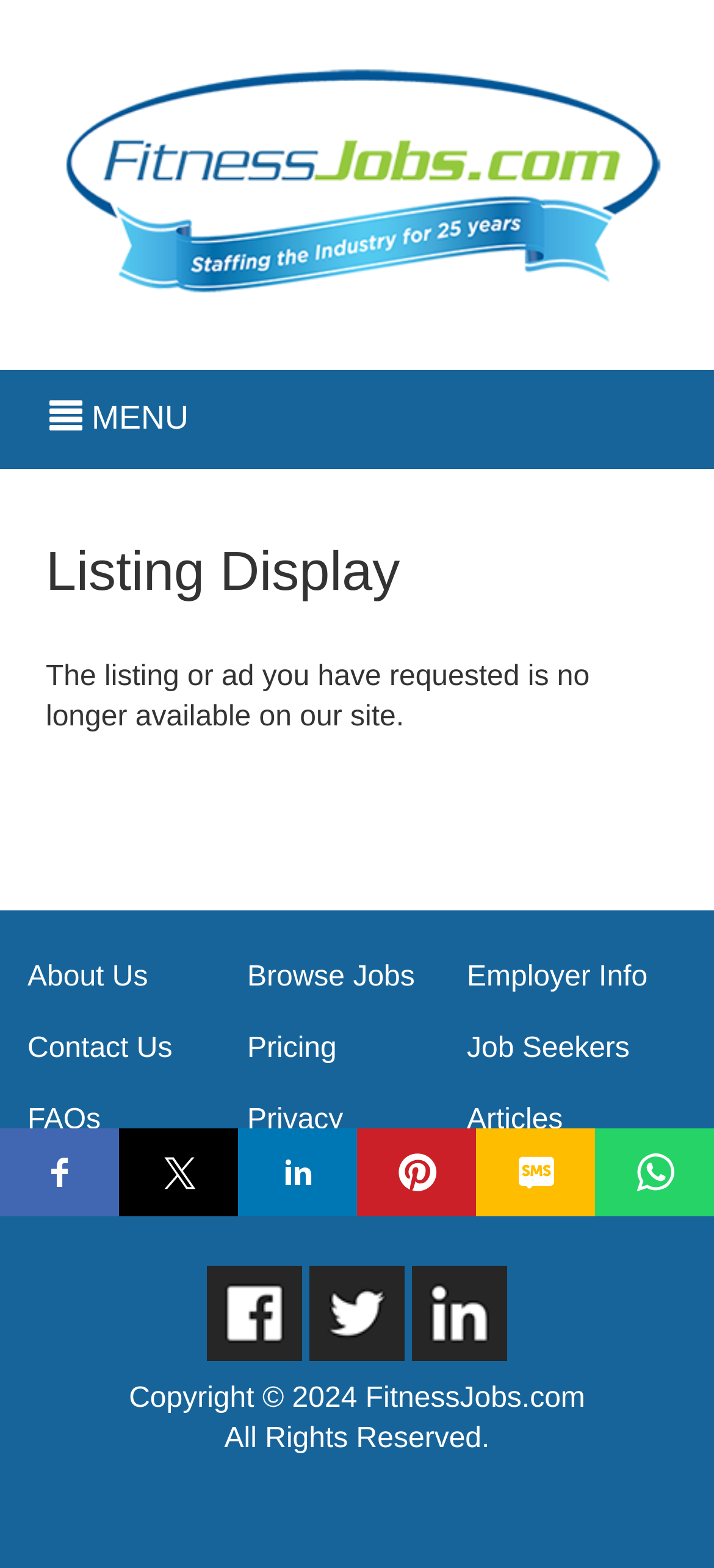Give the bounding box coordinates for this UI element: "title="Follow Us on Linked In"". The coordinates should be four float numbers between 0 and 1, arranged as [left, top, right, bottom].

[0.578, 0.827, 0.711, 0.847]